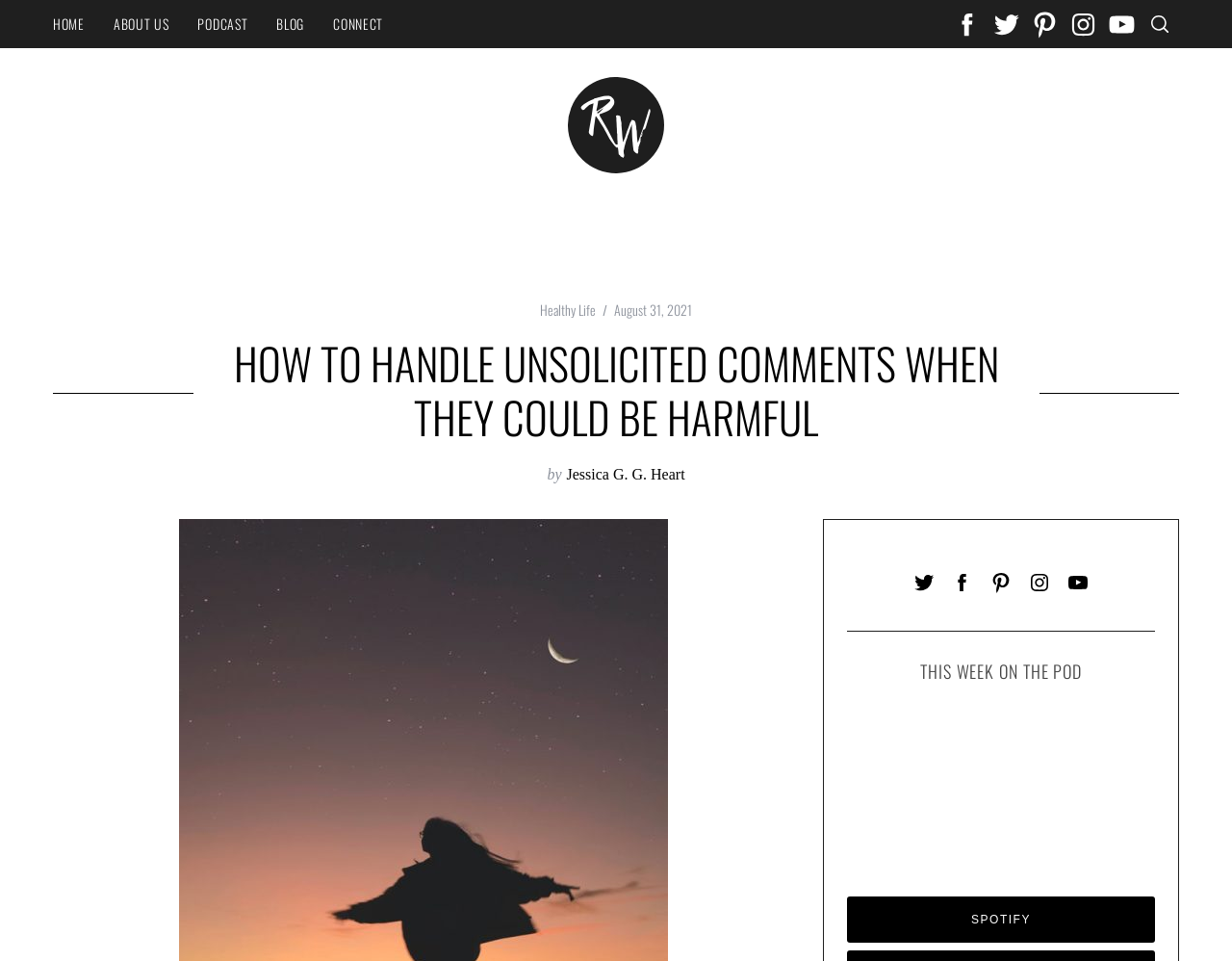Create a detailed narrative describing the layout and content of the webpage.

This webpage is about handling unsolicited comments that could be harmful. At the top, there is a secondary menu with links to "HOME", "ABOUT US", "PODCAST", "BLOG", and "CONNECT". On the right side of the top section, there are five social media links. Below the top section, there is a main menu with links to "FOOD", "BODY", "MIND", "LOVE", and "HEAL". 

In the main content area, there is a header section with a link to "Healthy Life" and a timestamp "August 31, 2021". The main title of the article "HOW TO HANDLE UNSOLICITED COMMENTS WHEN THEY COULD BE HARMFUL" is displayed prominently. The author's name, "Jessica G. G. Heart", is mentioned below the title. 

On the right side of the main content area, there is a section promoting the "Recovery Warriors - Eating Disorder Recovery Community and Membership" with an image and a link. Below this section, there is a search bar where users can search for specific content.

Further down the page, there is a section titled "THIS WEEK ON THE POD" with a Spotify embed of "The Recovery Warrior Shows" and a link to "SPOTIFY".